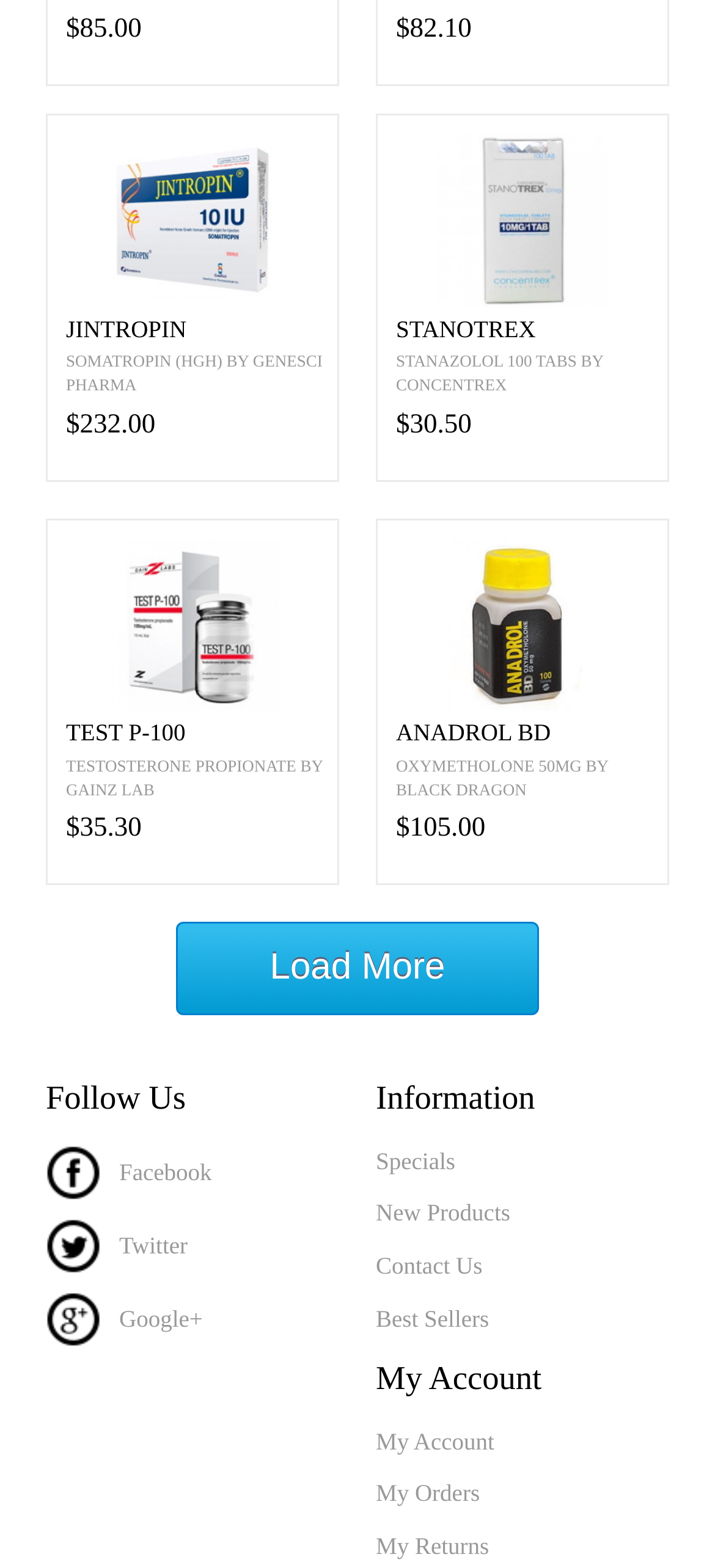Find the bounding box coordinates of the clickable element required to execute the following instruction: "Connect with us on Facebook". Provide the coordinates as four float numbers between 0 and 1, i.e., [left, top, right, bottom].

None